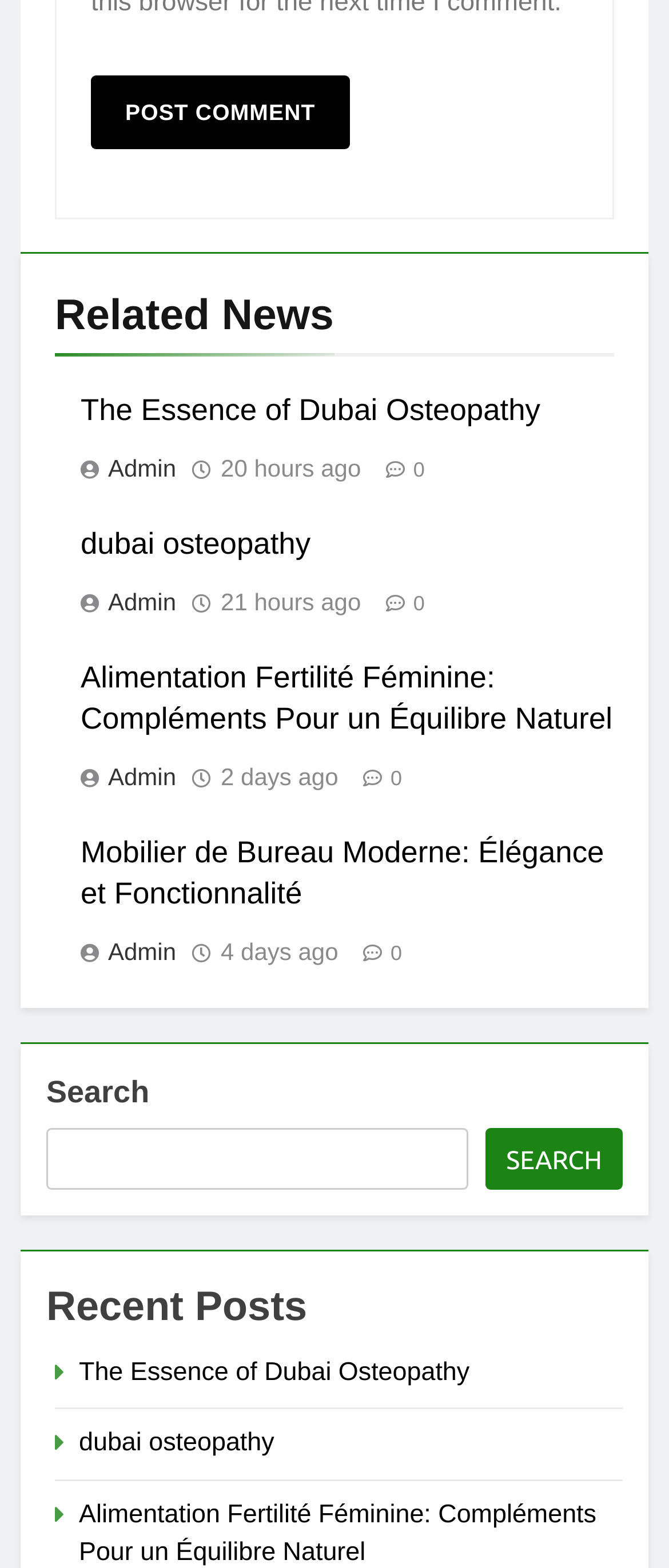How many articles are displayed on this webpage?
Provide a detailed and well-explained answer to the question.

There are four articles displayed on this webpage, each with a heading, link, and timestamp.